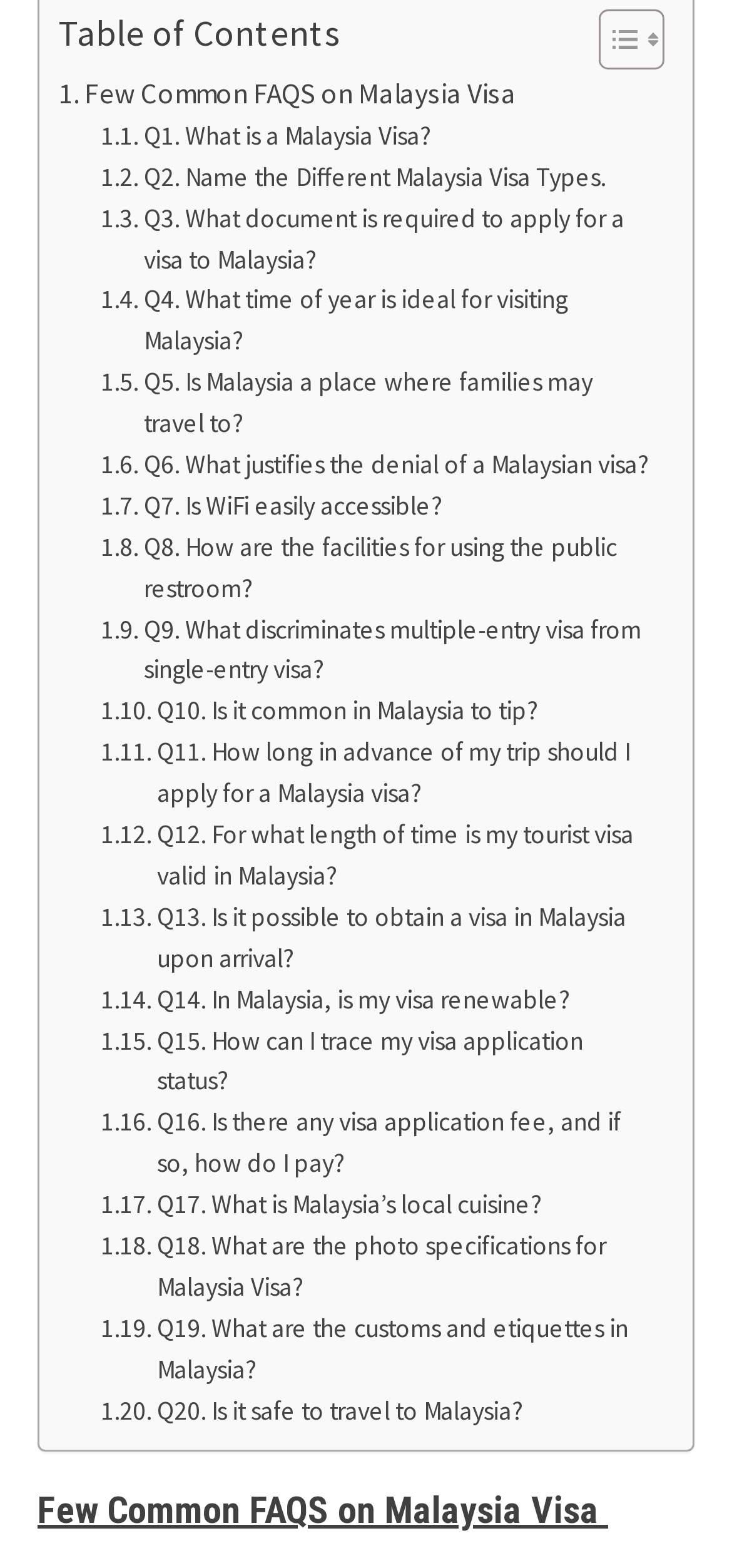Identify the bounding box for the described UI element. Provide the coordinates in (top-left x, top-left y, bottom-right x, bottom-right y) format with values ranging from 0 to 1: Toggle

[0.779, 0.004, 0.895, 0.045]